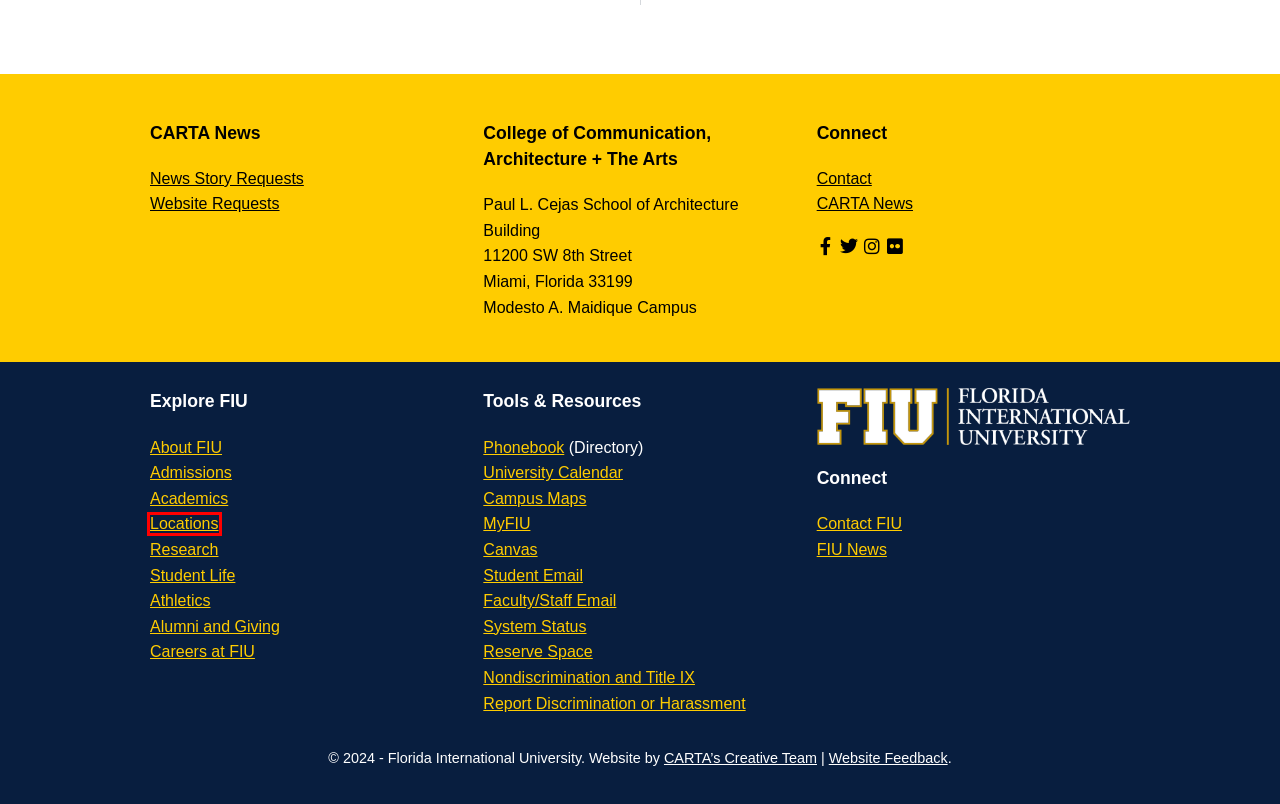Analyze the given webpage screenshot and identify the UI element within the red bounding box. Select the webpage description that best matches what you expect the new webpage to look like after clicking the element. Here are the candidates:
A. Home - CARTA's Creative Team
B. Academics | 
					Florida International University in Miami, FL
C. Research | 
					Florida International University in Miami, FL
D. FIU Report a Concern
E. Admissions | 
					Florida International University in Miami, FL
F. Events Calendar - Florida International University
G. Locations | 
					Florida International University in Miami, FL
H. System Status - AskIT Service Portal

G